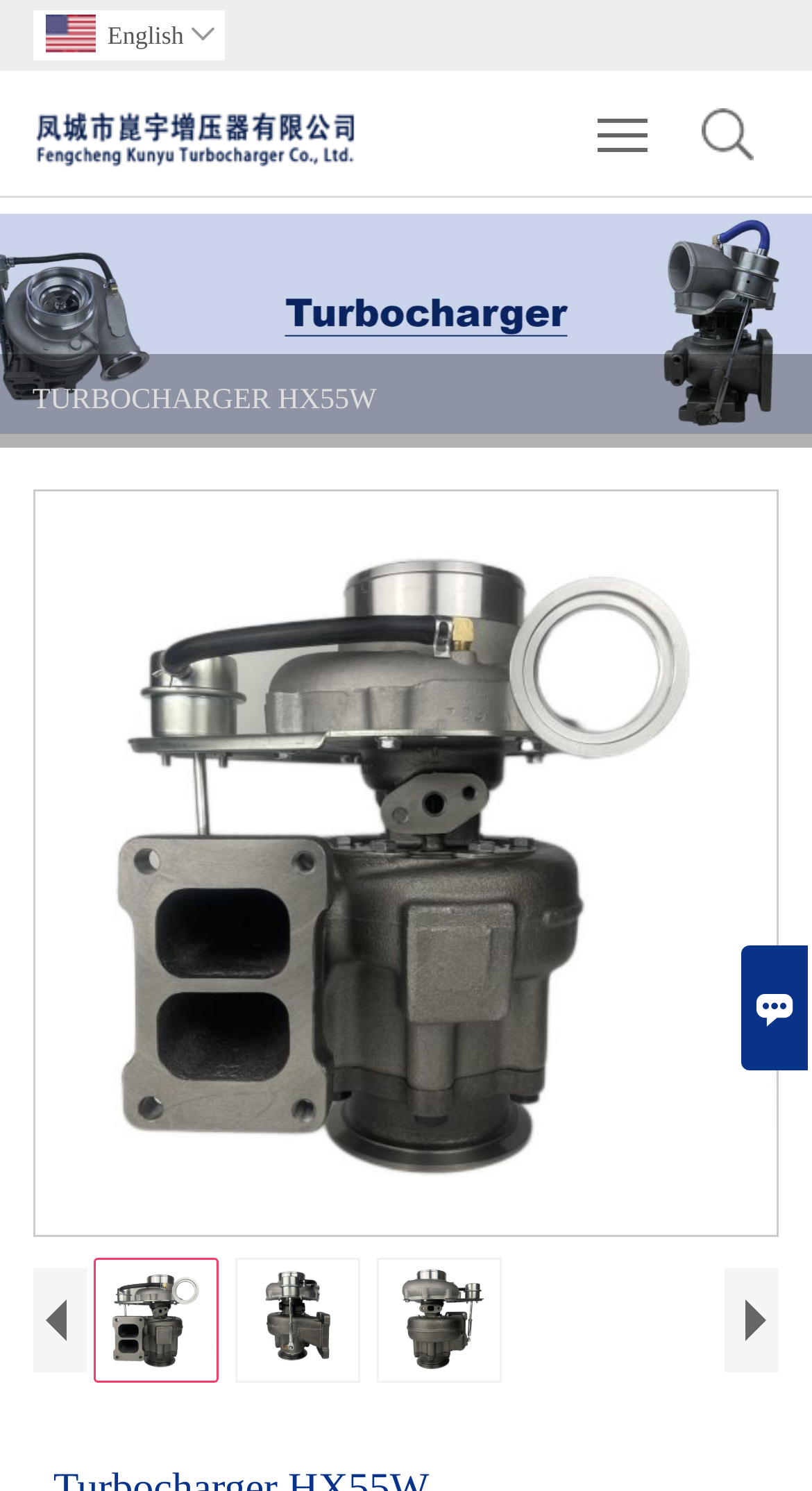Answer in one word or a short phrase: 
How many images of Turbocharger HX55W are displayed?

3